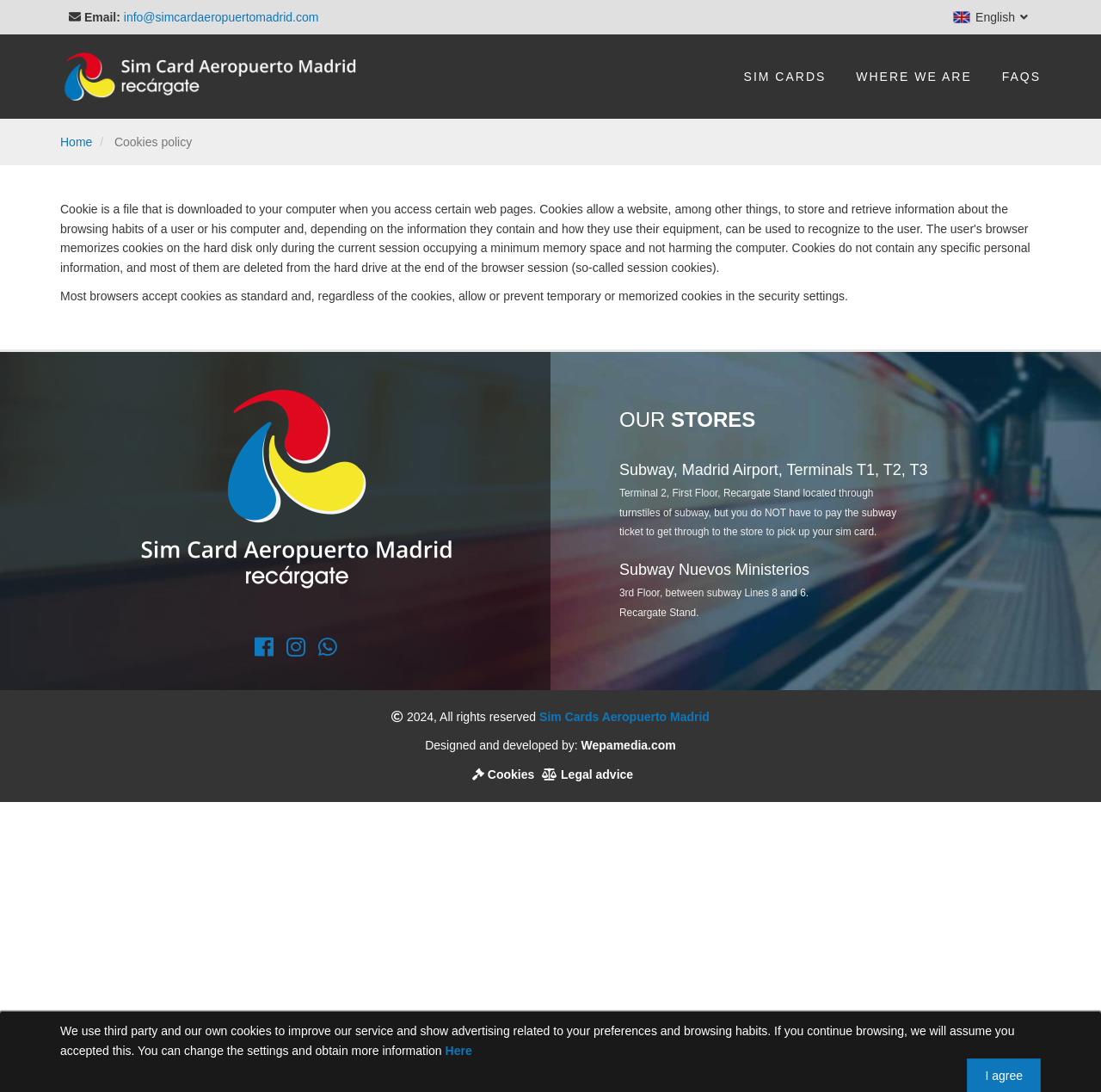Illustrate the webpage thoroughly, mentioning all important details.

This webpage is about Sim Cards Aeropuerto Madrid's cookies policy. At the top, there is a button to switch the language to English, accompanied by a small English flag icon. Below it, there is a section with the company's email address, "info@simcardaeropuertomadrid.com", and a link to the company's main page, "Sim Cards Aeropuerto Madrid". 

On the left side, there is a navigation menu with links to "SIM CARDS", "WHERE WE ARE", and "FAQS". Below the navigation menu, there is a main content area with three sections. The first section has a link to the "Home" page and a heading "Cookies policy". 

The second section explains the cookies policy, stating that most browsers accept cookies as standard and that users can allow or prevent temporary or memorized cookies in the security settings. 

The third section is divided into two columns. The left column has a link to the company's main page, accompanied by an image, and three social media links. The right column has a heading "OUR STORES" and lists the locations of the company's stores, including Subway, Madrid Airport, and Nuevos Ministerios, with detailed descriptions of how to find each store.

At the bottom of the page, there is a footer section with copyright information, a link to the company's main page, and a link to the website designer's page, Wepamedia.com. There are also links to "Cookies" and "Legal advice" pages. On the bottom right corner, there is a button with an upward arrow icon. Finally, there is a notification message about the use of cookies, with a link to change the settings and obtain more information.